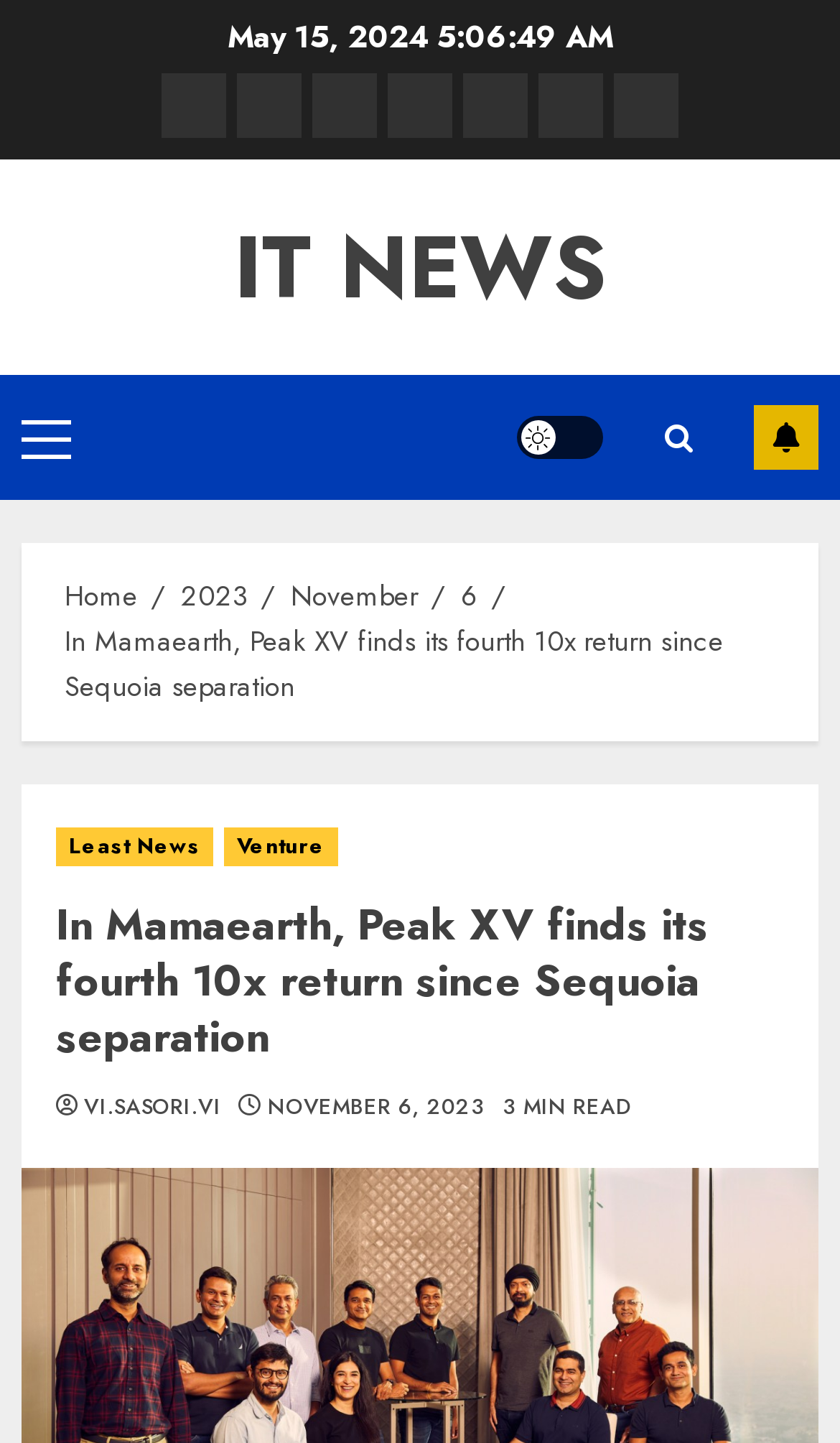Using the image as a reference, answer the following question in as much detail as possible:
What is the date of the current article?

I found the date 'NOVEMBER 6, 2023' mentioned in the article header section, which indicates the date of the current article.